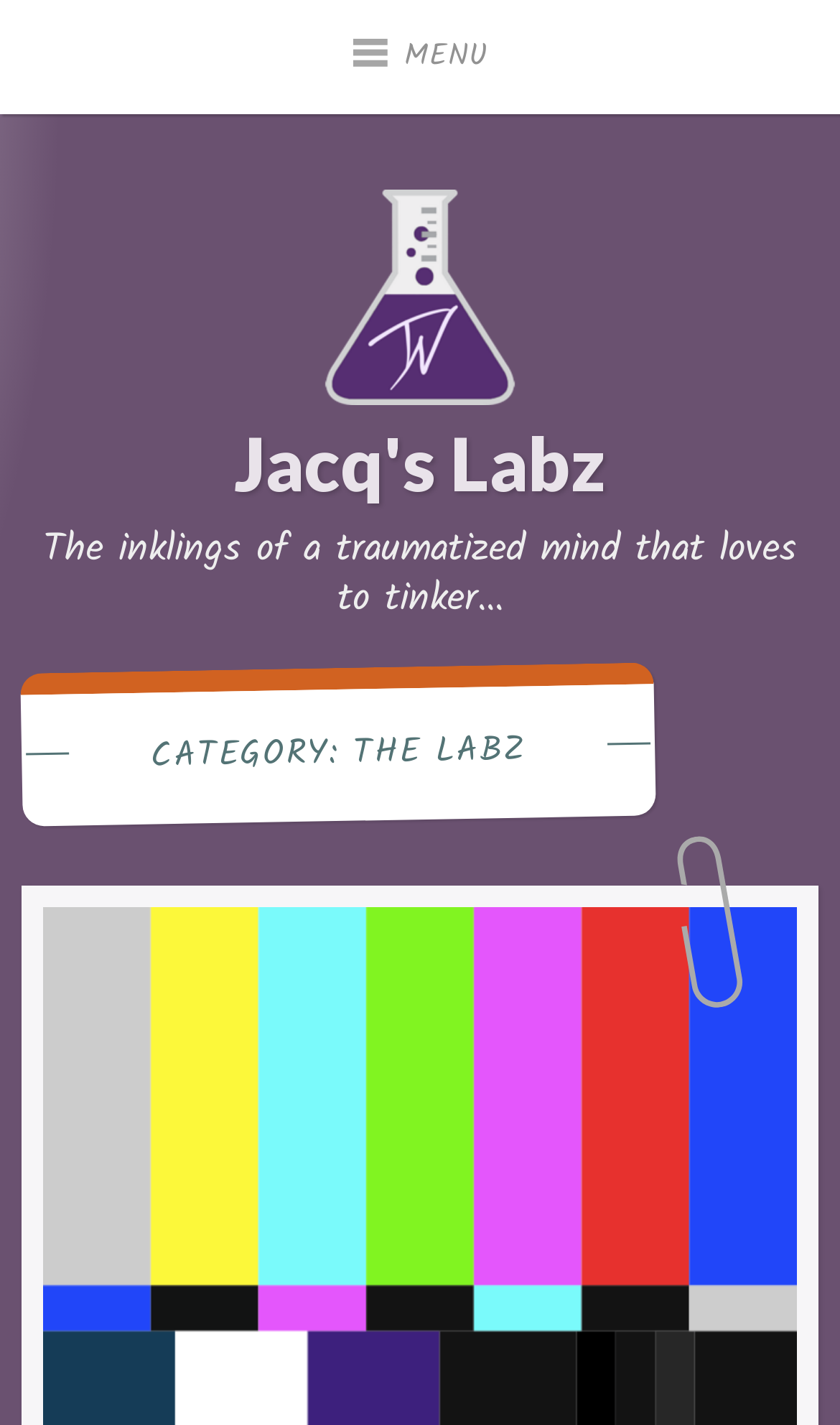Describe all the key features of the webpage in detail.

The webpage is titled "The Labz Archives ~ Jacq's Labz" and features a prominent logo at the top center, depicting a "JW" in a flask of purple liquid. Below the logo, there is a link to "Jacq's Labz" and a brief description that reads "The inklings of a traumatized mind that loves to tinker…". 

On the top right, there is a "MENU" button that, when expanded, controls the primary menu. 

The page is categorized under "CATEGORY: THE LABZ", which is displayed in a heading at the top center, slightly below the logo.